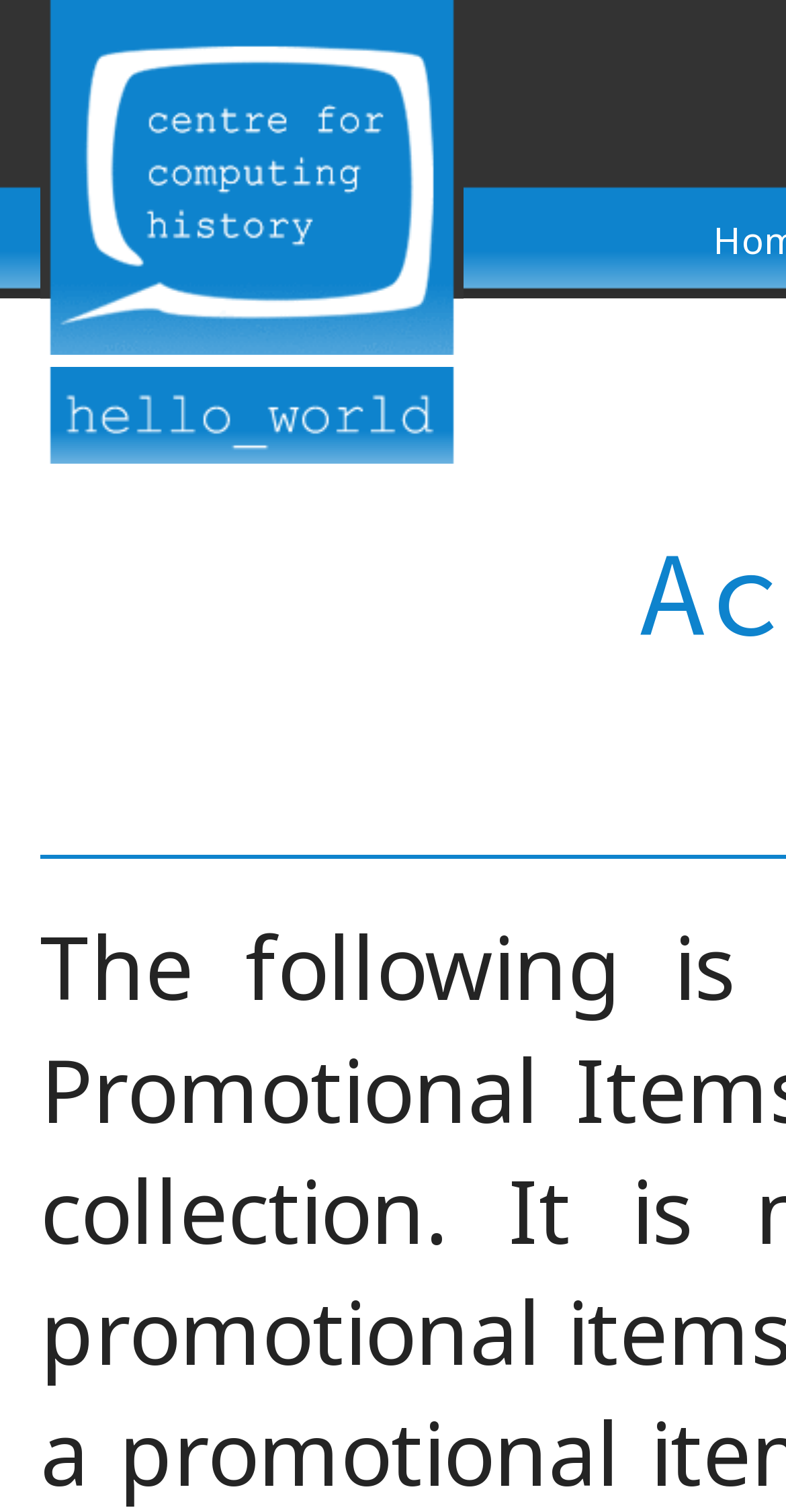Please find and generate the text of the main heading on the webpage.

Acorn Atom Brochures and Promotional Items